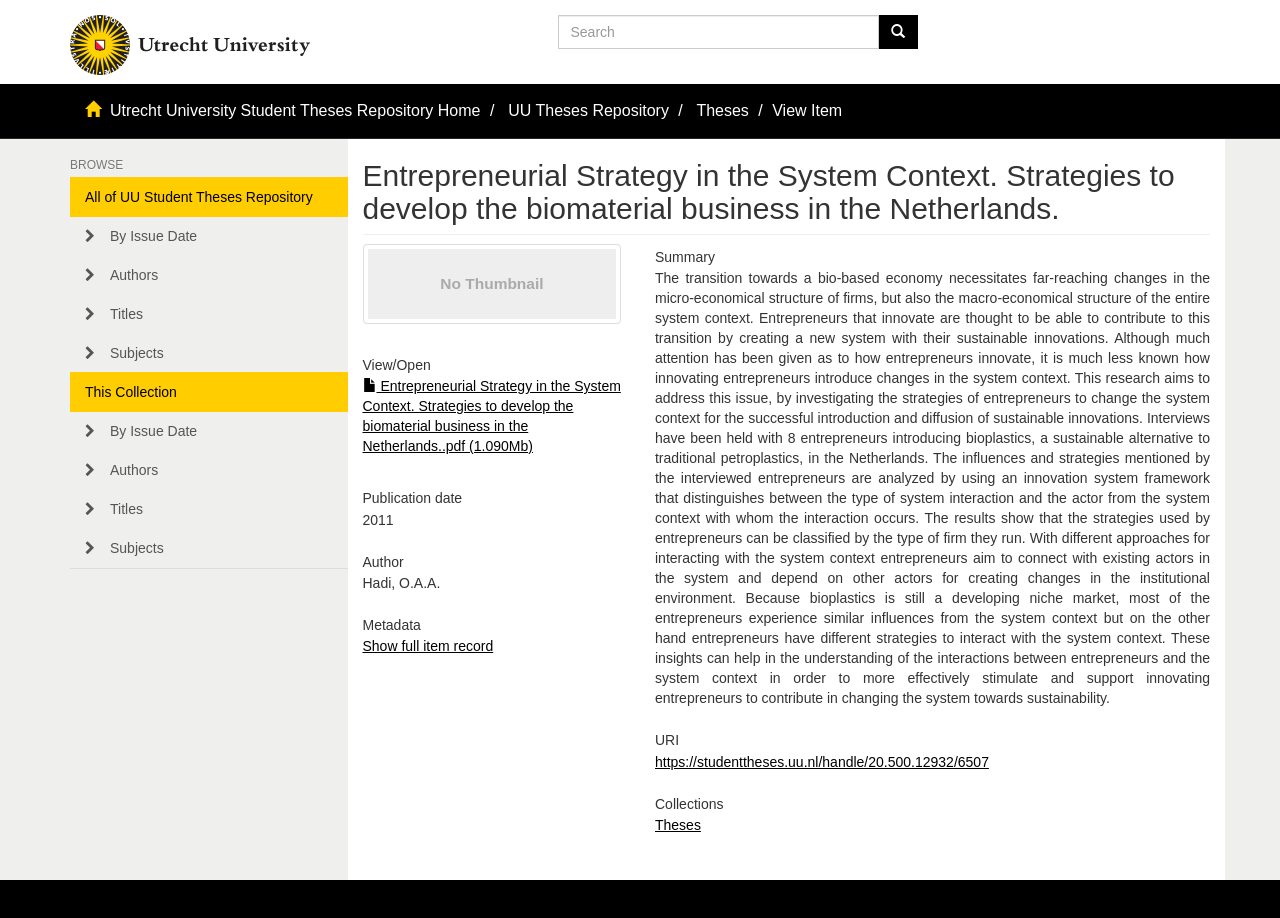What is the file format of the downloadable thesis? Please answer the question using a single word or phrase based on the image.

PDF